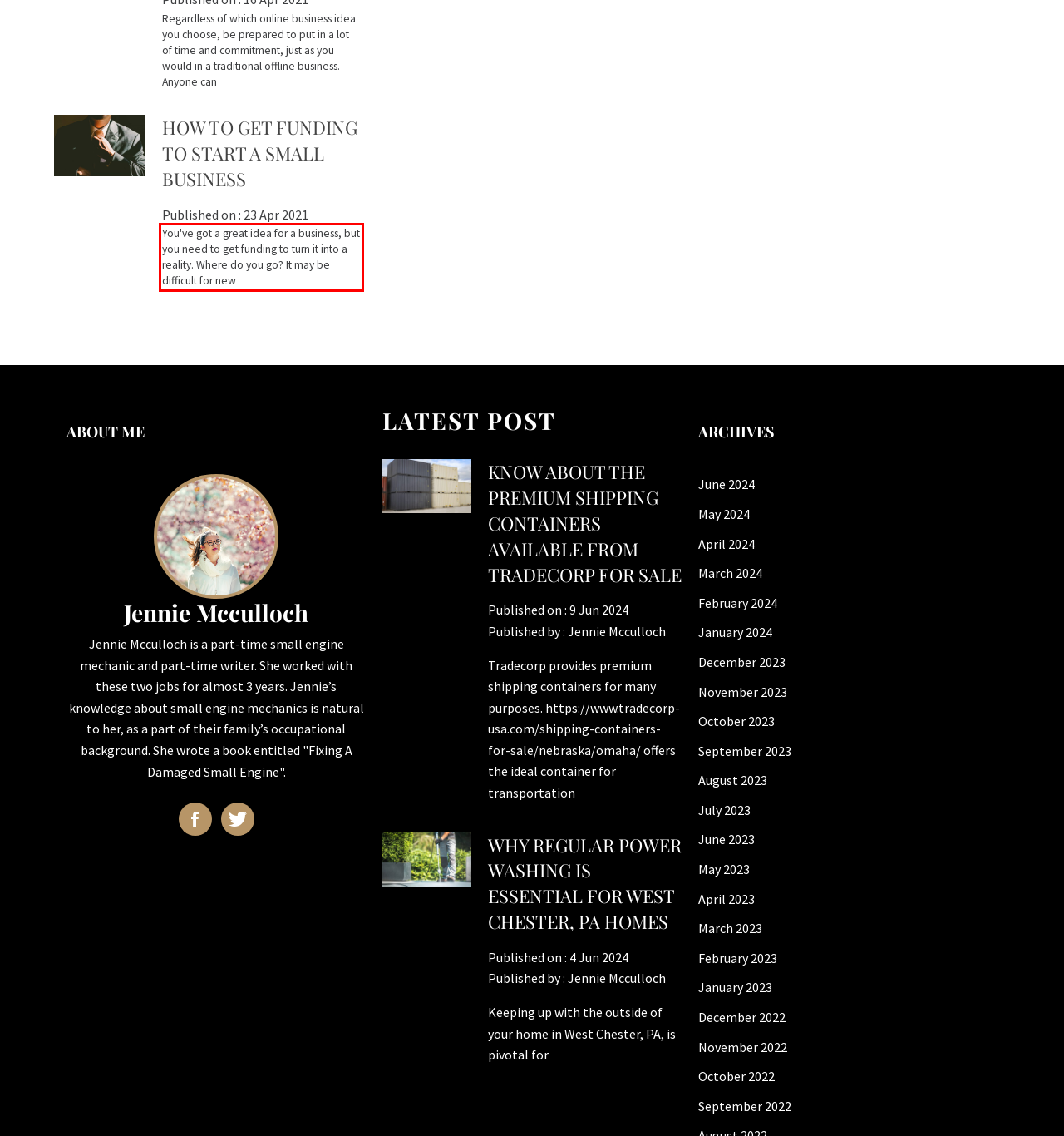Observe the screenshot of the webpage that includes a red rectangle bounding box. Conduct OCR on the content inside this red bounding box and generate the text.

You've got a great idea for a business, but you need to get funding to turn it into a reality. Where do you go? It may be difficult for new